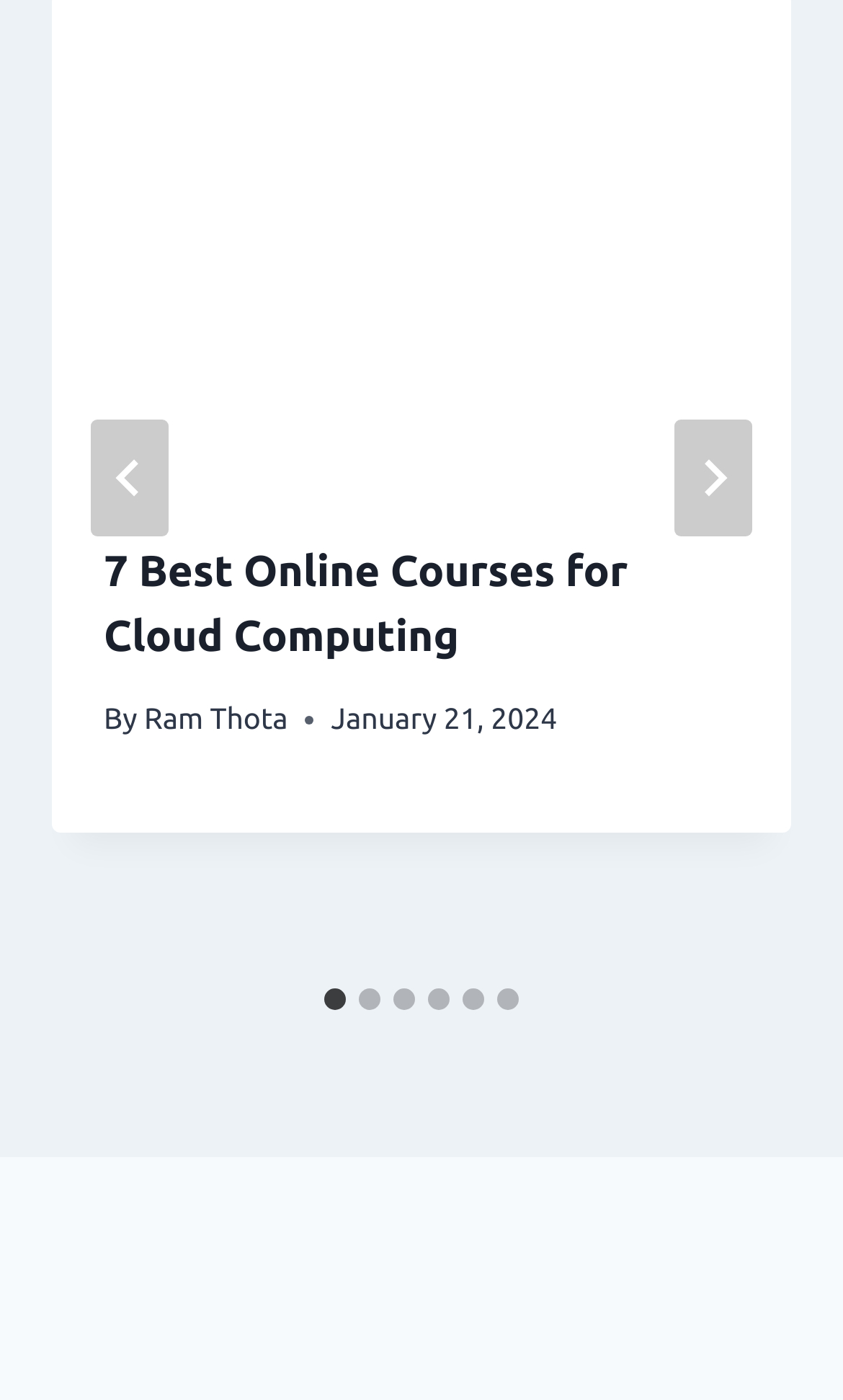What is the topic of the article?
Please ensure your answer to the question is detailed and covers all necessary aspects.

I inferred the topic of the article by looking at the heading, which contains the text '7 Best Online Courses for Cloud Computing'. This suggests that the article is about cloud computing.